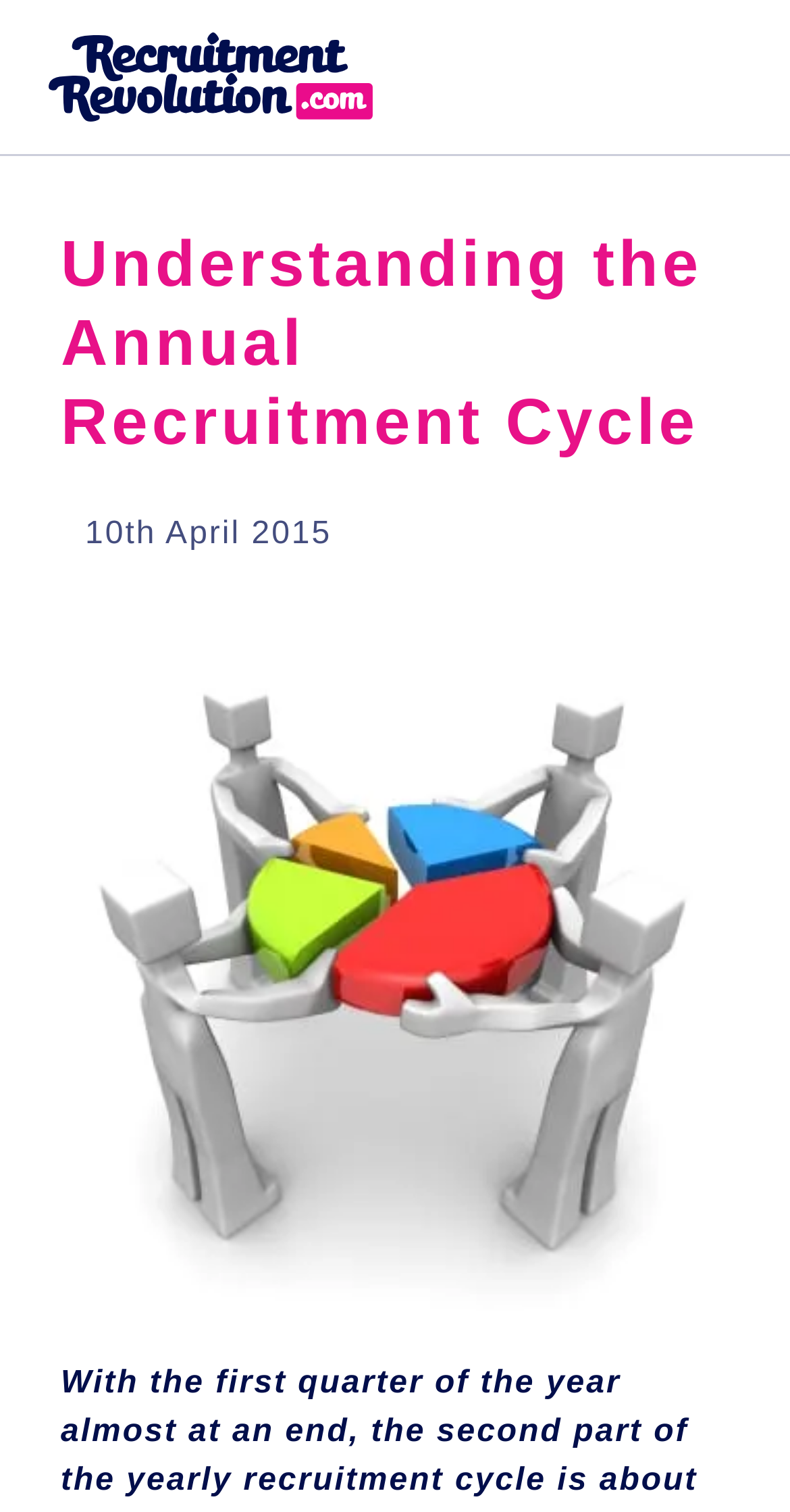What is the logo of the website?
Please provide a comprehensive answer based on the contents of the image.

The logo of the website is located at the top left corner of the webpage, and it is an image with a bounding box coordinate of [0.062, 0.021, 0.472, 0.08].